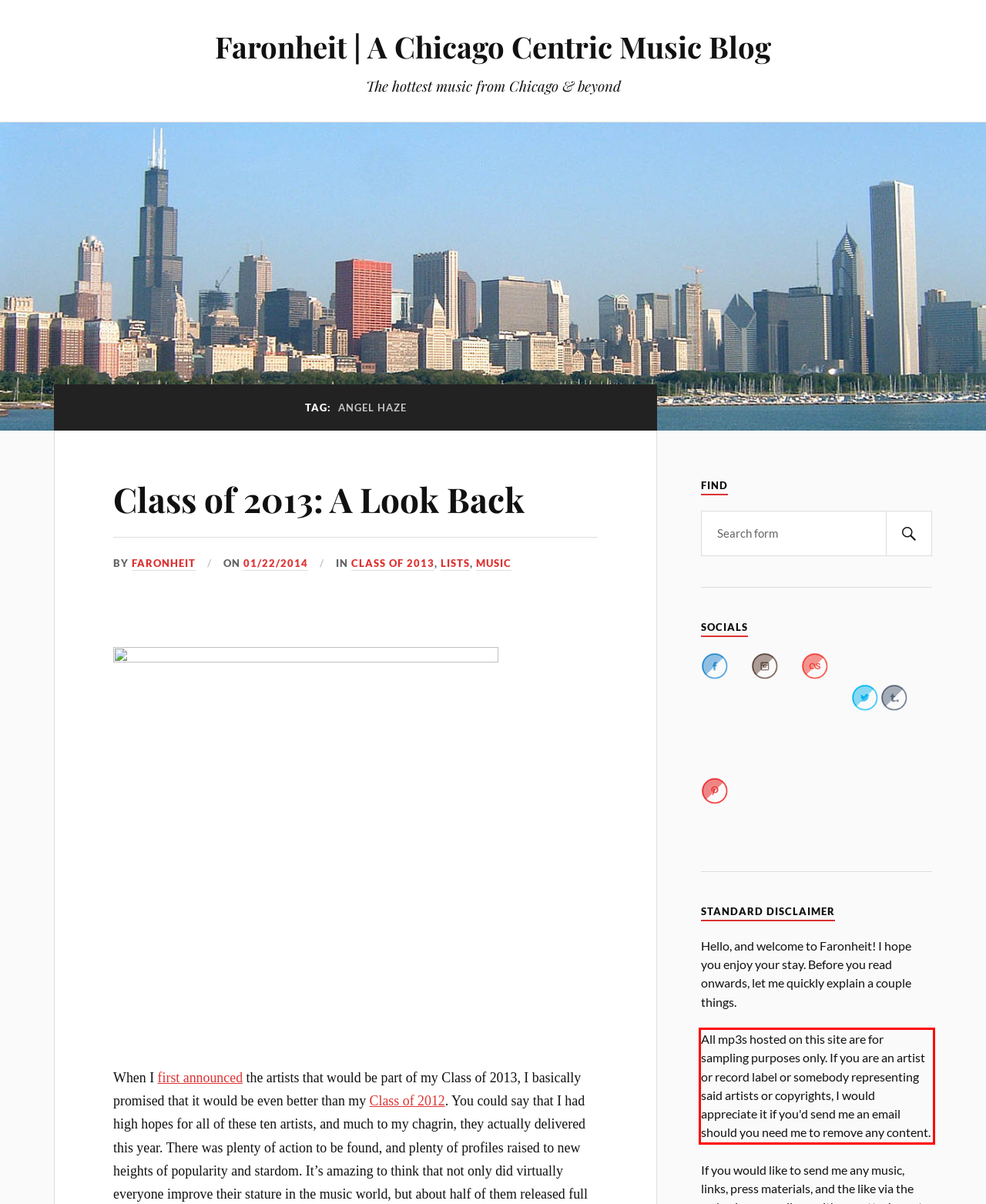Please examine the webpage screenshot and extract the text within the red bounding box using OCR.

All mp3s hosted on this site are for sampling purposes only. If you are an artist or record label or somebody representing said artists or copyrights, I would appreciate it if you'd send me an email should you need me to remove any content.